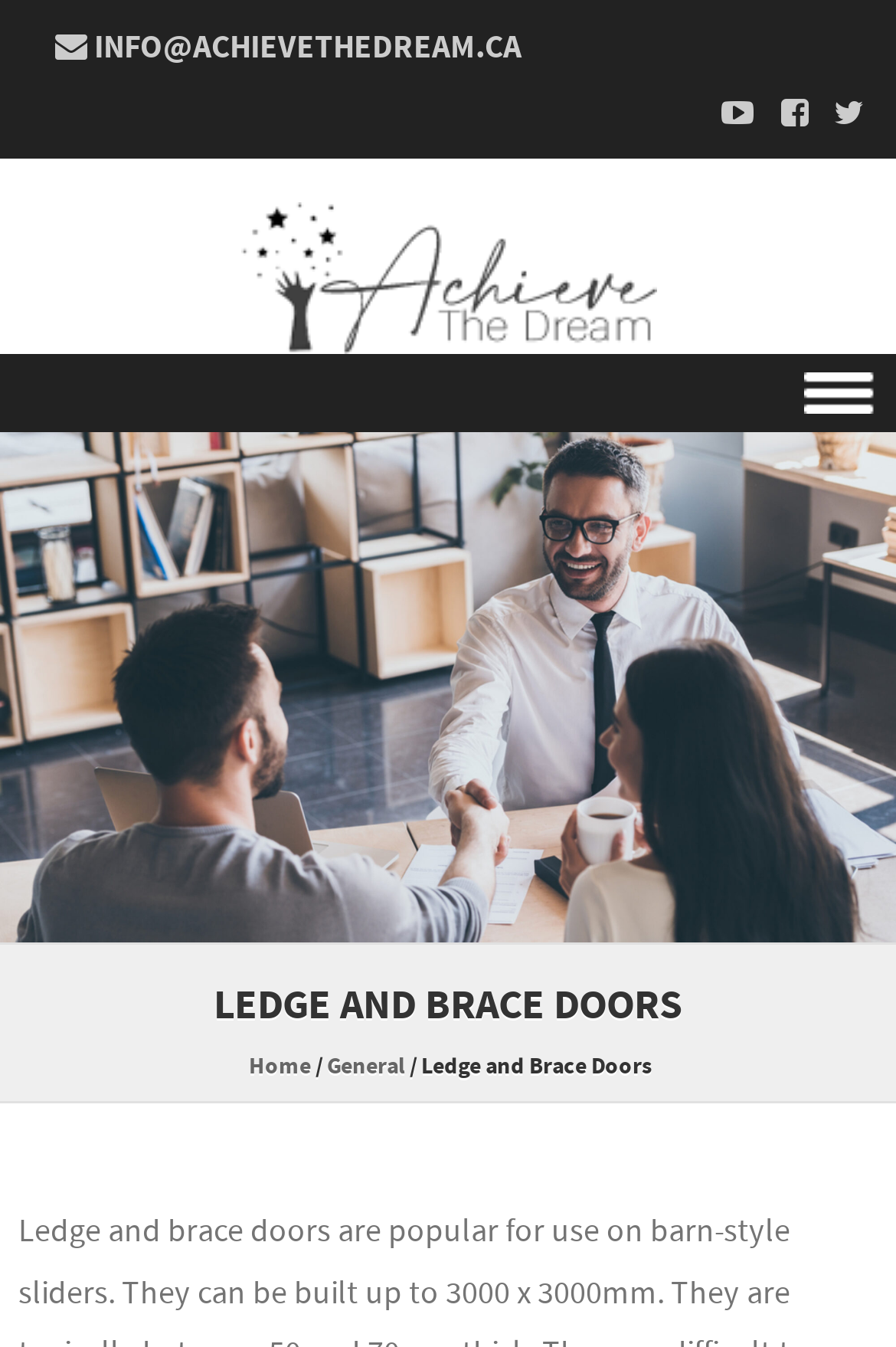Please reply to the following question using a single word or phrase: 
What is the main category of the current page?

General